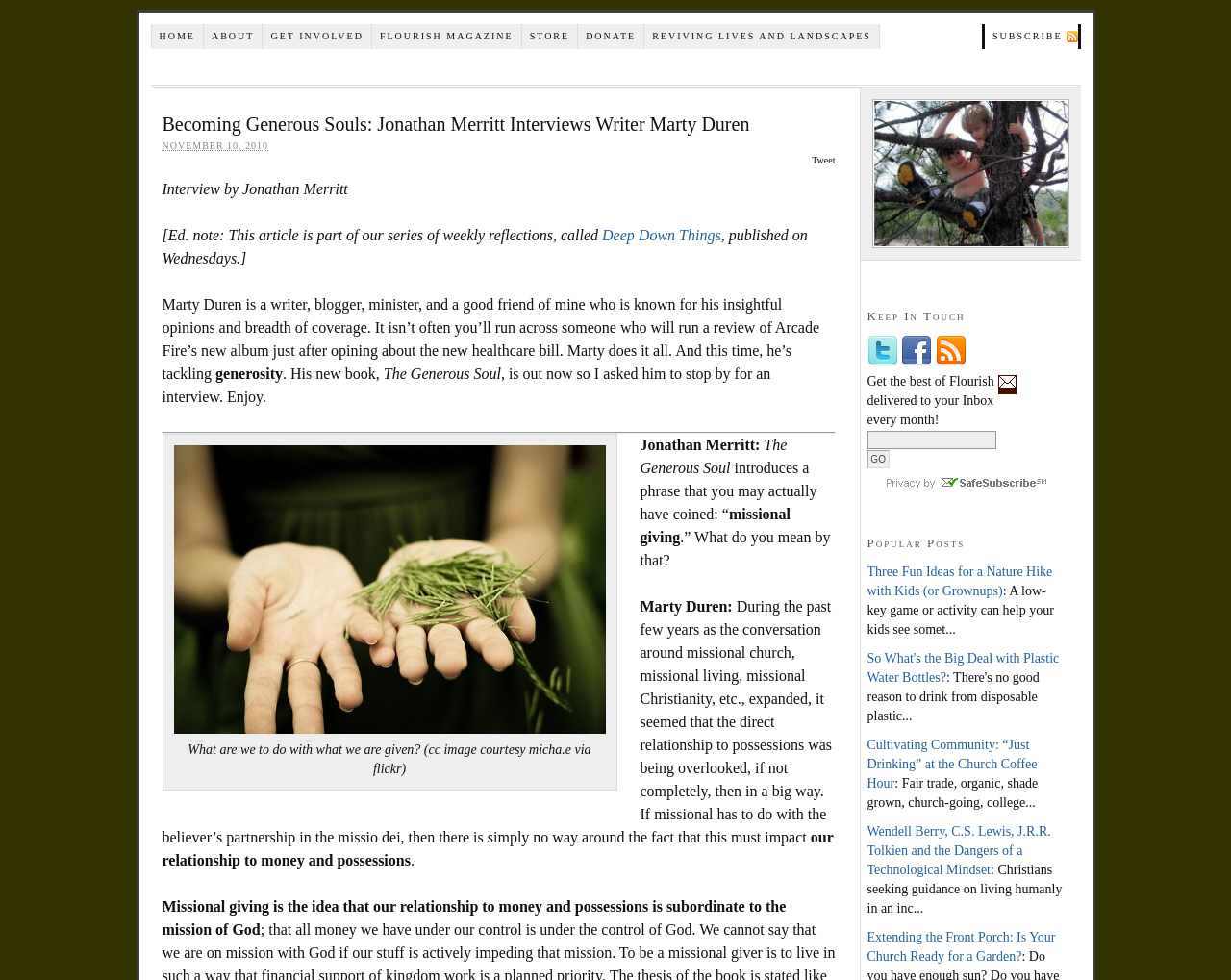Identify the bounding box for the UI element described as: "British Columbia". Ensure the coordinates are four float numbers between 0 and 1, formatted as [left, top, right, bottom].

None